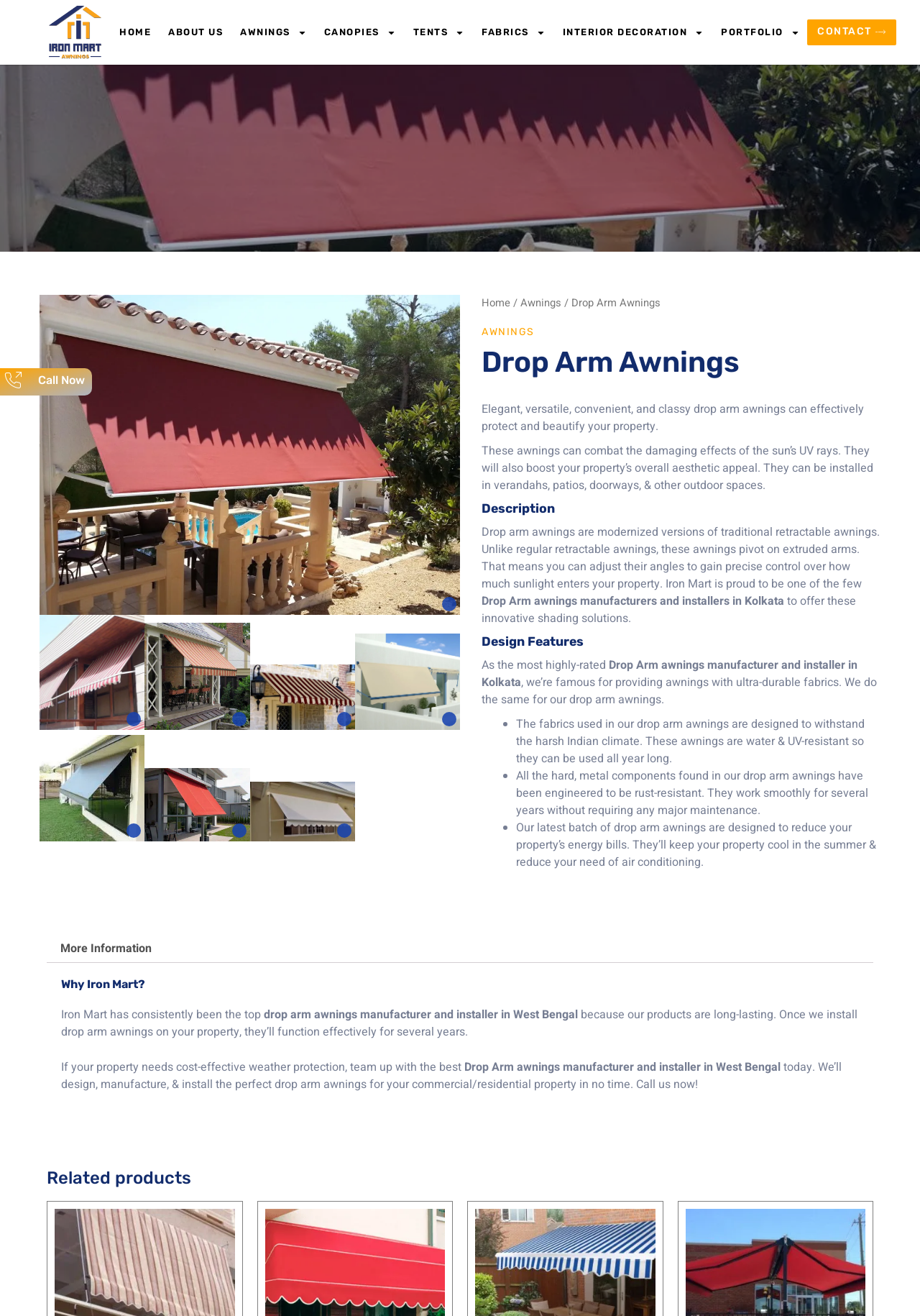Provide a brief response using a word or short phrase to this question:
What is the material used for the fabrics in Iron Mart's drop arm awnings?

Ultra-durable fabrics